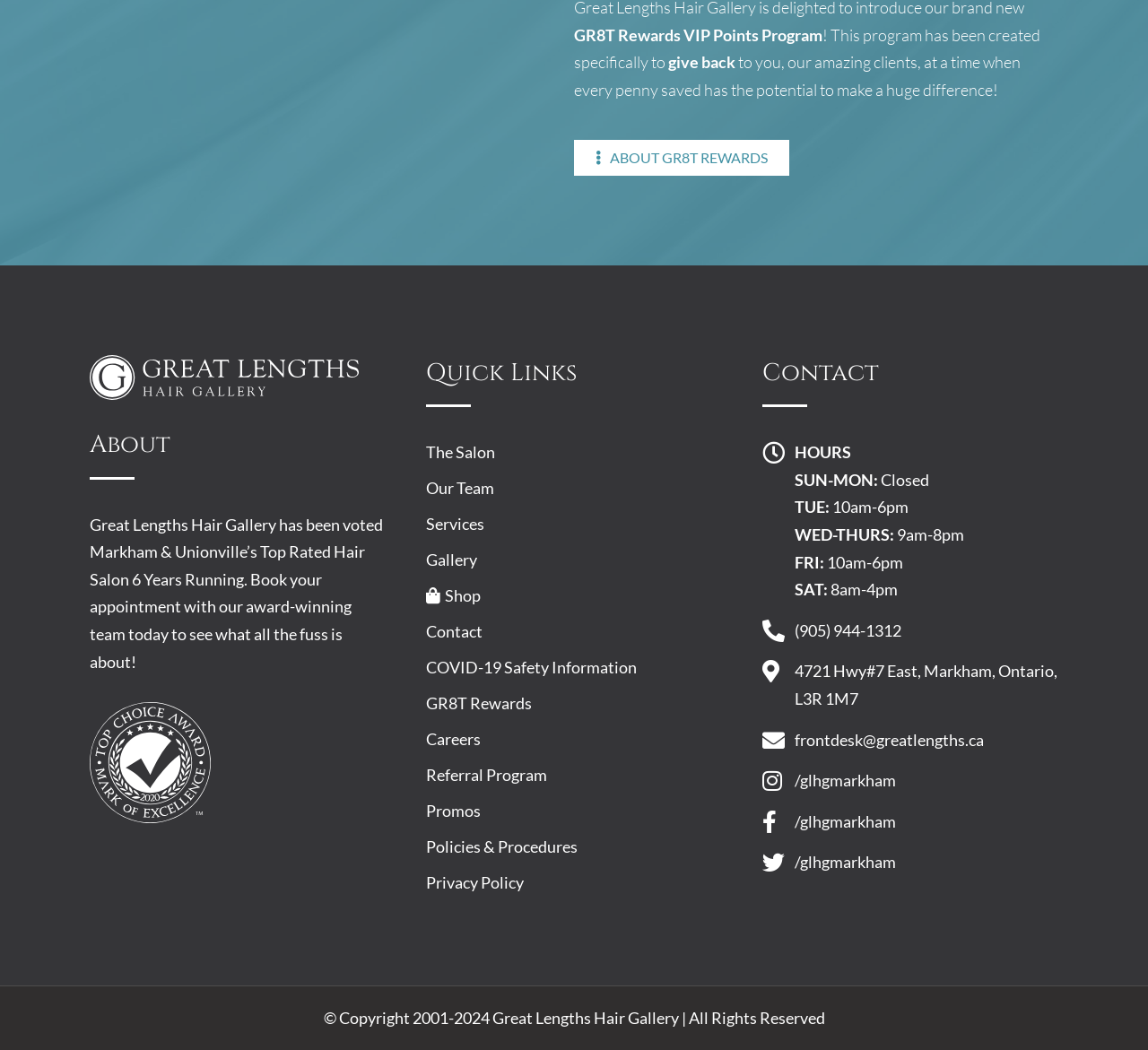Locate the bounding box coordinates of the region to be clicked to comply with the following instruction: "Explore the gallery". The coordinates must be four float numbers between 0 and 1, in the form [left, top, right, bottom].

[0.371, 0.52, 0.555, 0.546]